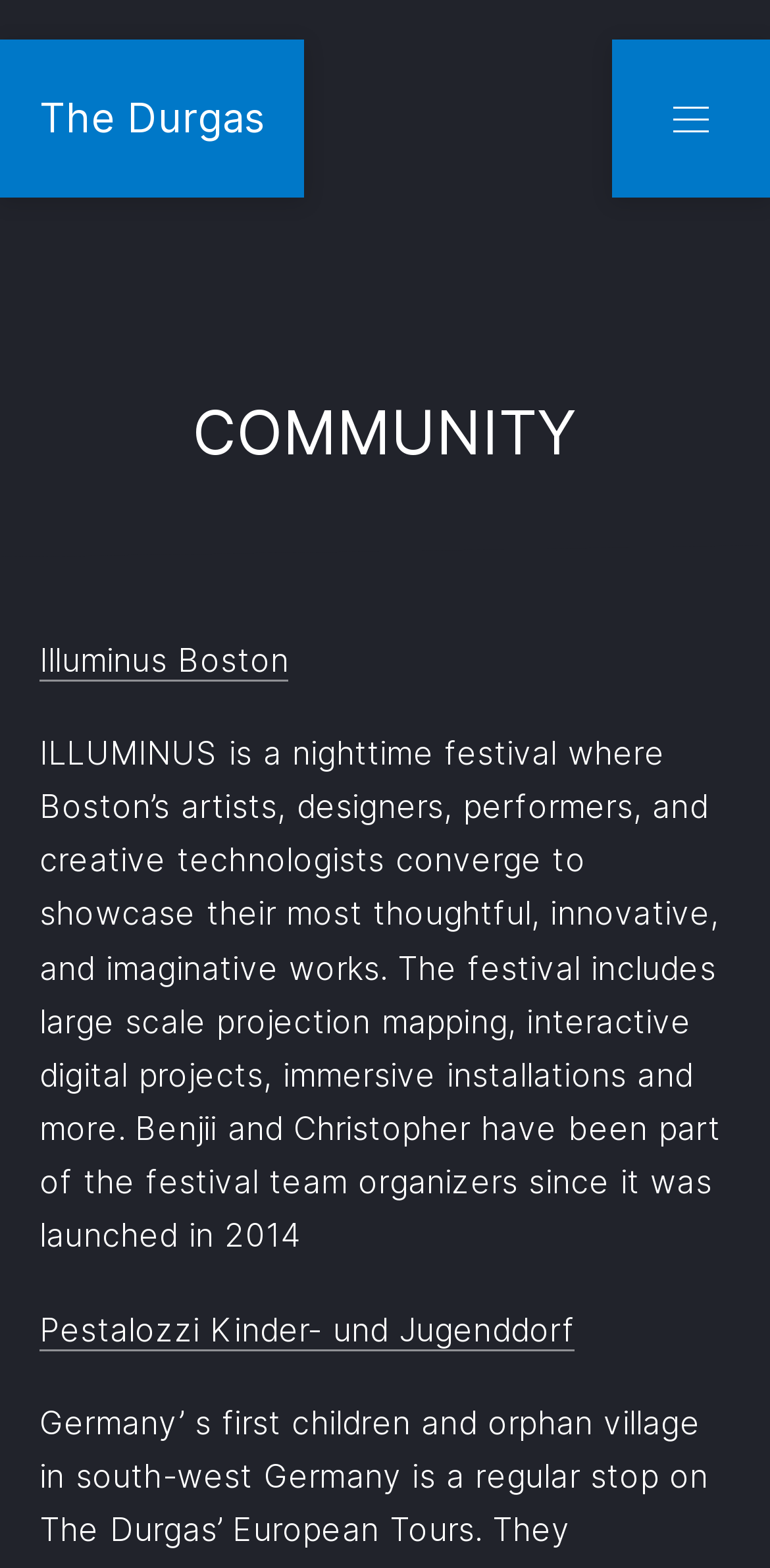Give the bounding box coordinates for this UI element: "Next". The coordinates should be four float numbers between 0 and 1, arranged as [left, top, right, bottom].

[0.846, 0.0, 1.0, 0.837]